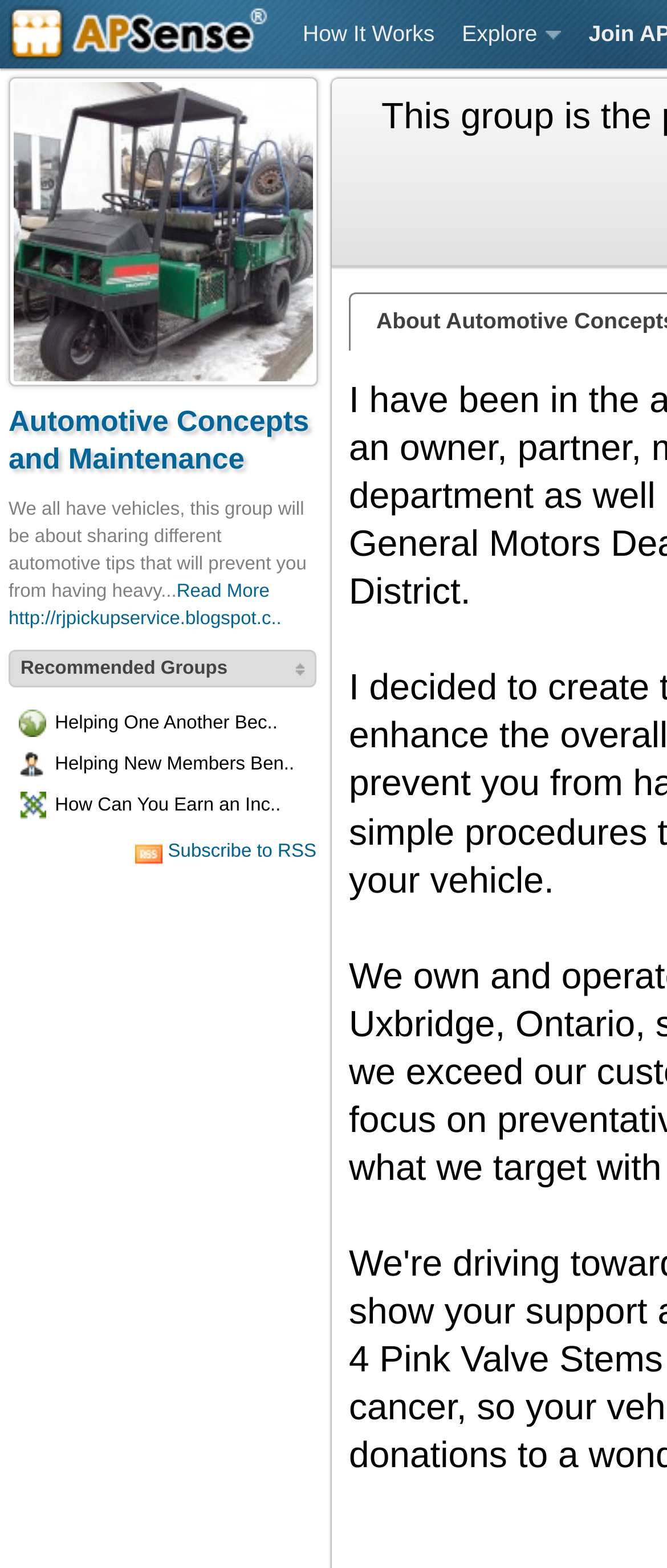Please provide a comprehensive response to the question below by analyzing the image: 
Where can I find more information about the group?

The 'Read More' link is located below the group description and can be clicked to find more information about the group.